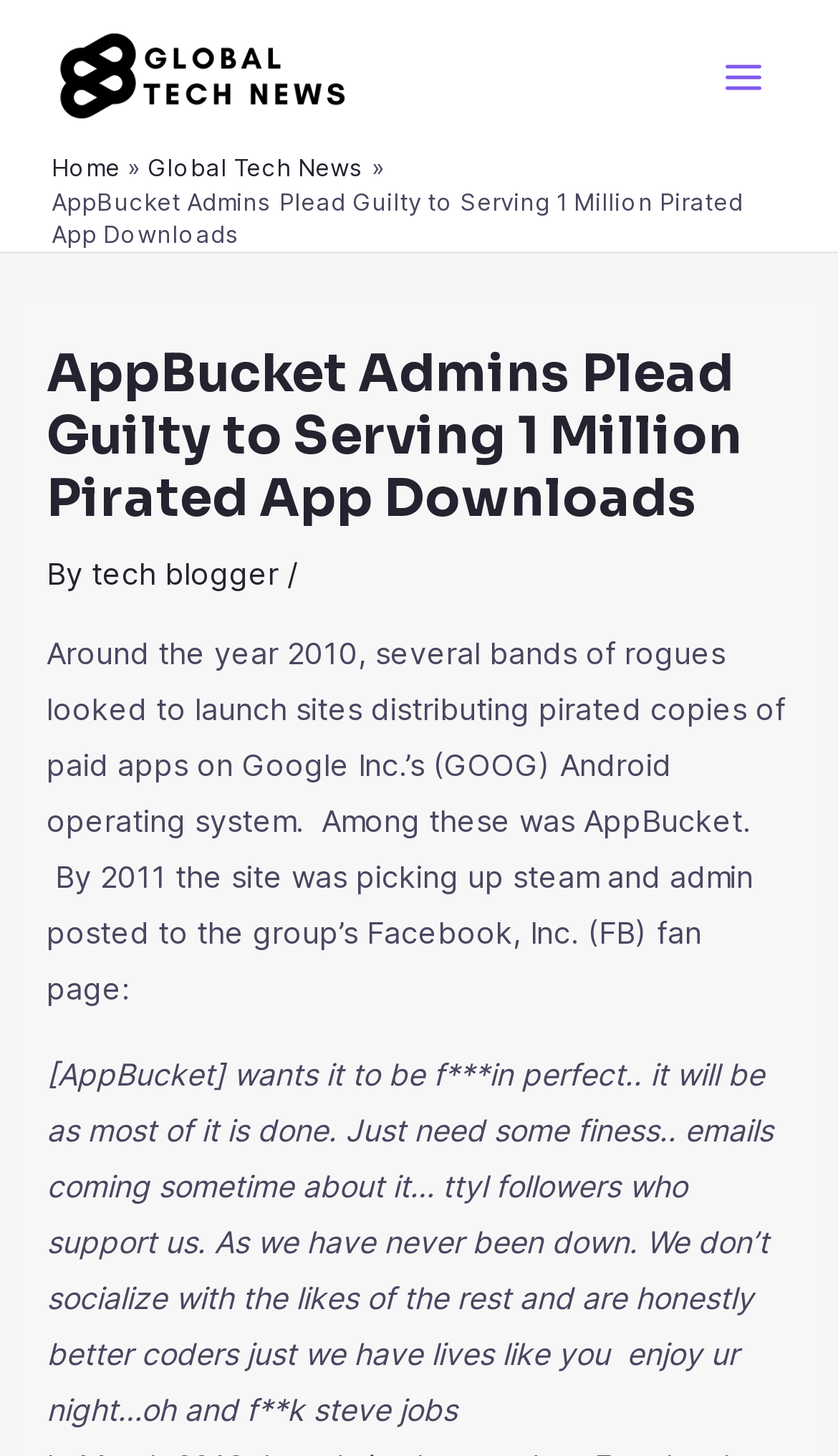Using the information shown in the image, answer the question with as much detail as possible: Who is mentioned in the article as posting on Facebook?

I found this information by reading the paragraph that mentions the AppBucket admin posting on the group's Facebook fan page, which suggests that the admin is the one who made the post.